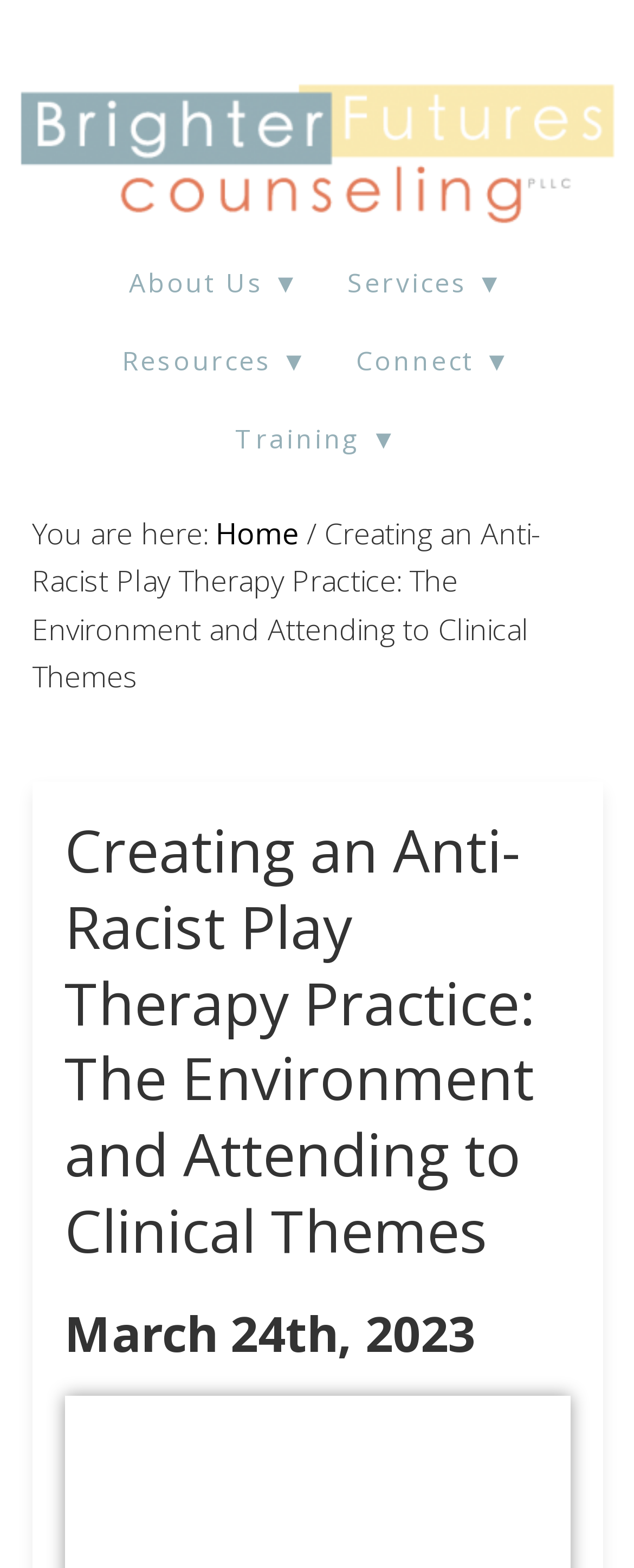Provide an in-depth caption for the contents of the webpage.

The webpage appears to be an event registration page for a training session titled "Creating an Anti-Racist Play Therapy Practice: The Environment and Attending to Clinical Themes" scheduled for March 24th, 2023. 

At the top of the page, there is a navigation menu with five main categories: "About Us", "Services", "Resources", "Connect", and "Training". These categories are positioned horizontally across the top of the page, with "About Us" on the left and "Training" on the right.

Below the navigation menu, there is a breadcrumb trail indicating the current page's location within the website. The trail starts with "Home" and ends with the title of the current page.

The main content of the page is divided into two sections. The top section displays the title of the event, "Creating an Anti-Racist Play Therapy Practice: The Environment and Attending to Clinical Themes", in a large font size. Below the title, the date of the event, "March 24th, 2023", is displayed.

There is also a prominent link to the website's homepage, "Brighter Futures Counseling | Counseling | Therapy | Group Services | Elizabethtown KY", positioned at the top-left corner of the page.